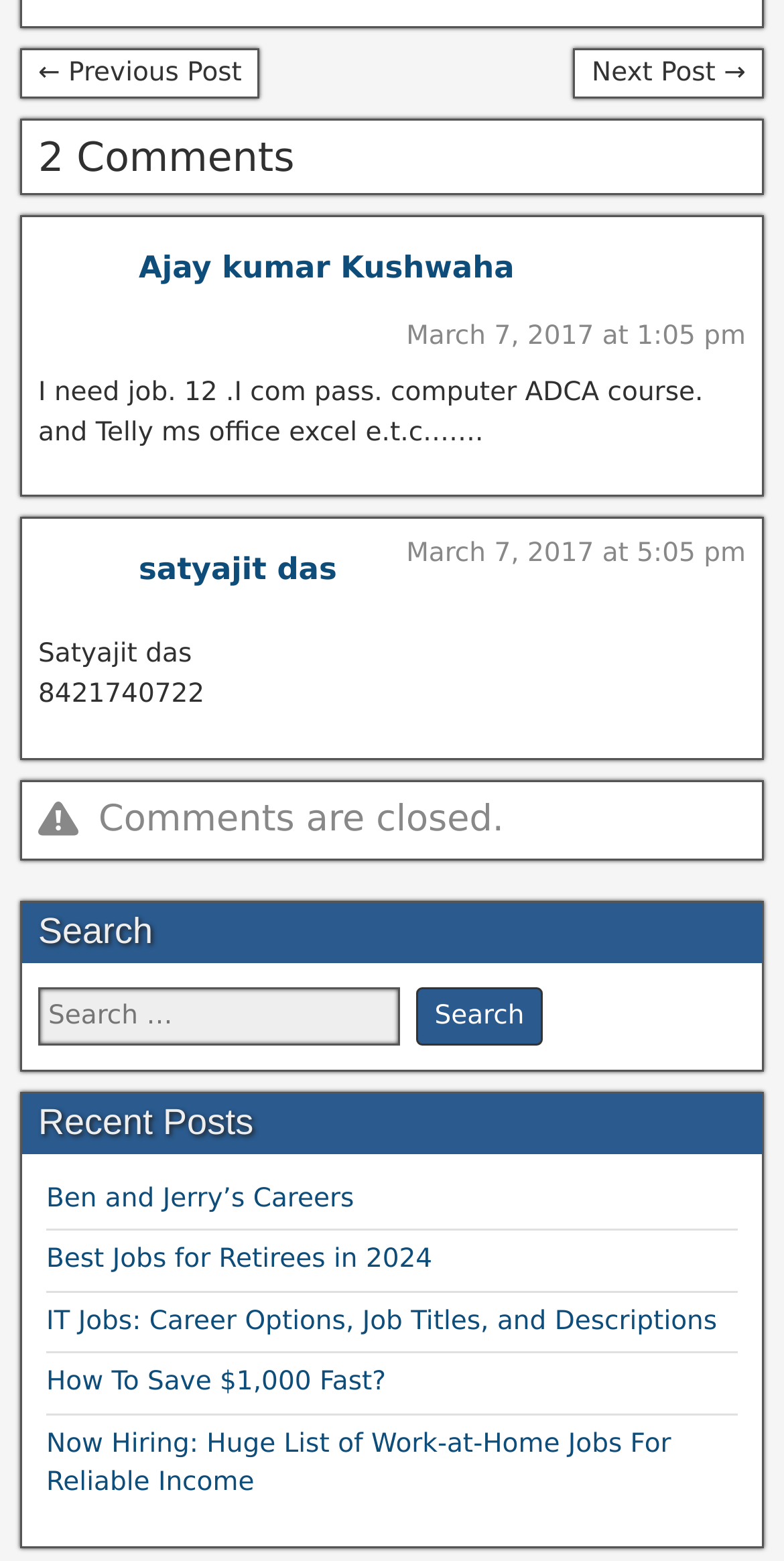Identify the bounding box for the element characterized by the following description: "Ben and Jerry’s Careers".

[0.059, 0.758, 0.452, 0.778]